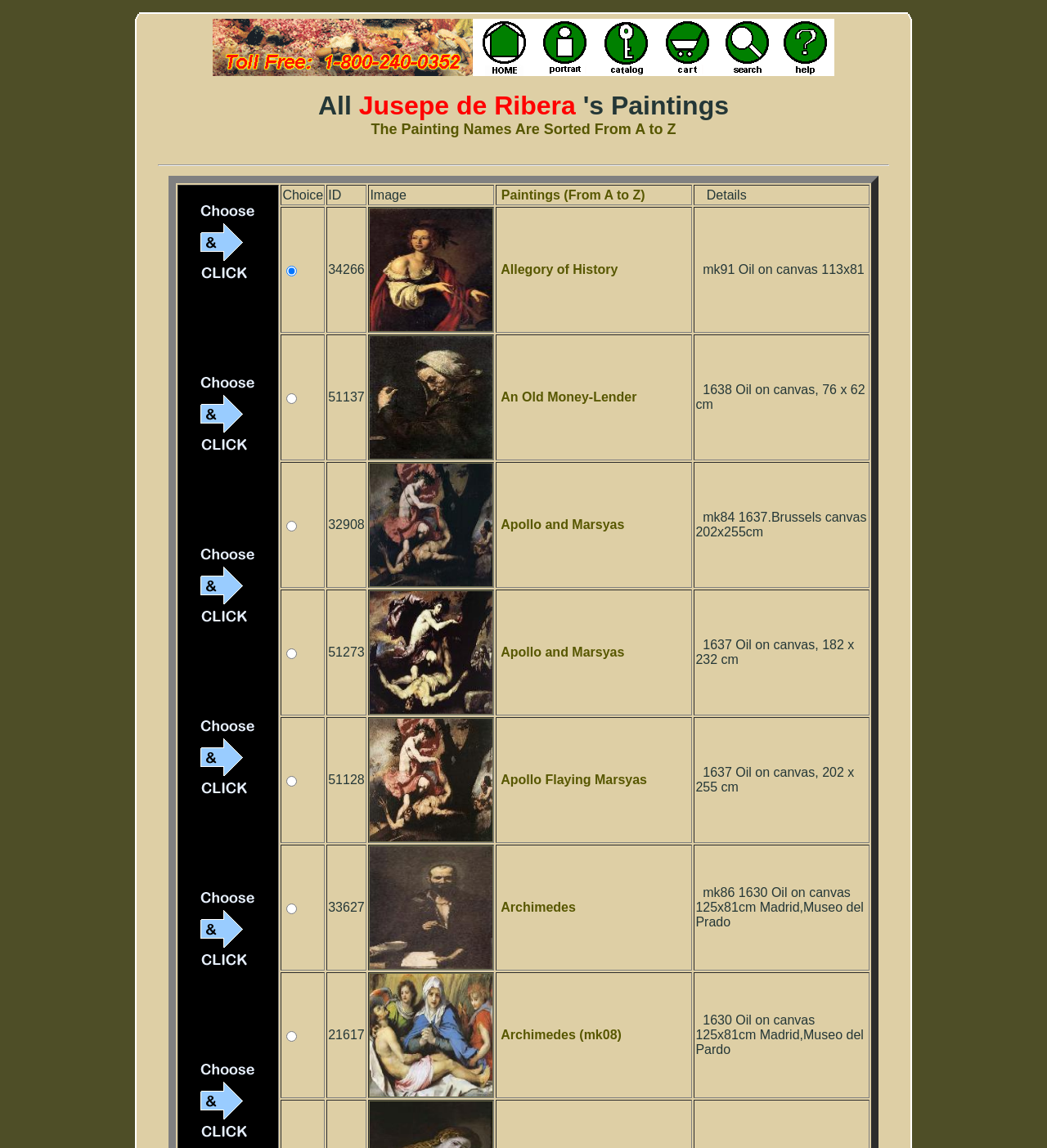Respond to the following question using a concise word or phrase: 
What is the bounding box coordinate of the region describing the painting 'An Old Money-Lender'?

[0.352, 0.292, 0.472, 0.401]